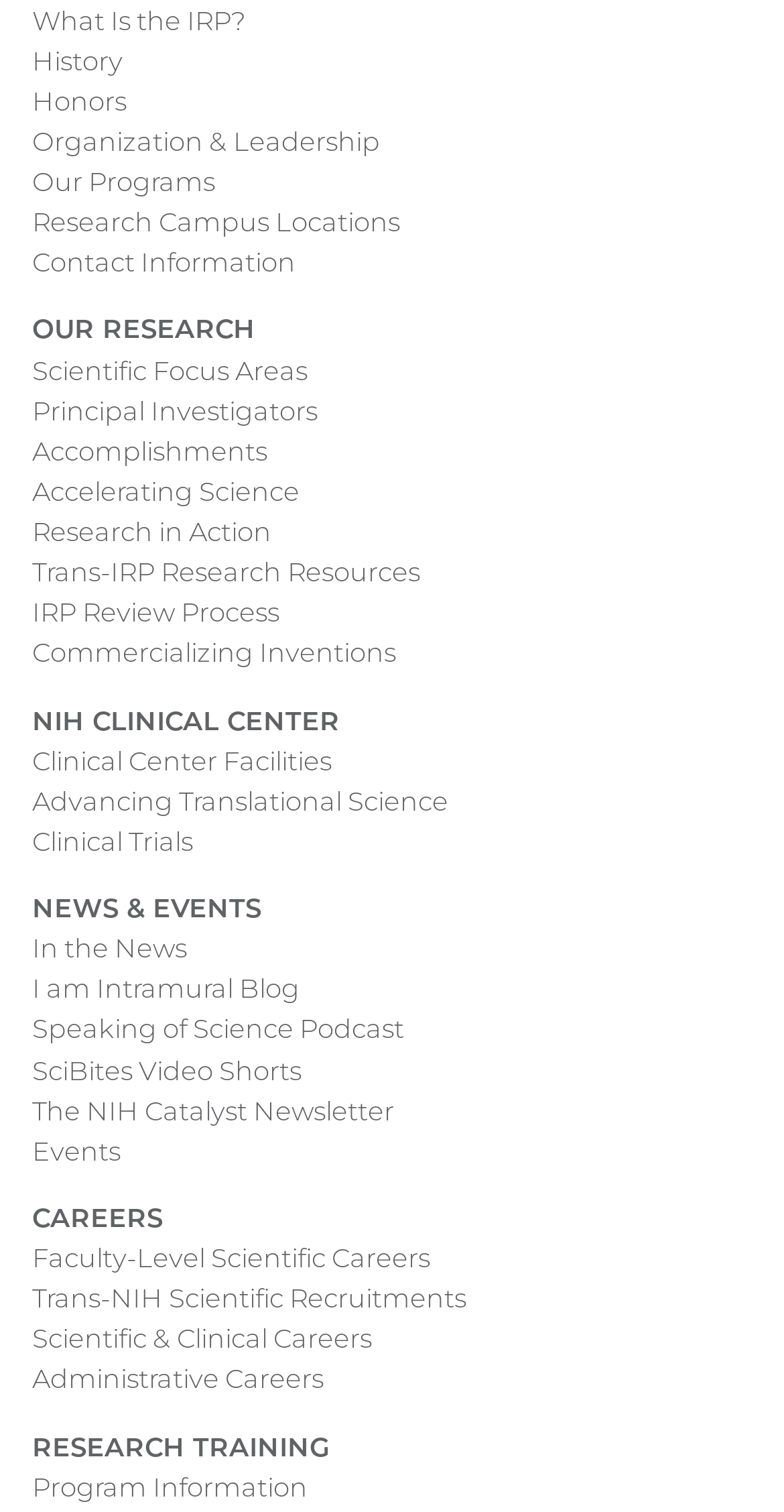Using a single word or phrase, answer the following question: 
What is the second link under 'CAREERS'?

Trans-NIH Scientific Recruitments